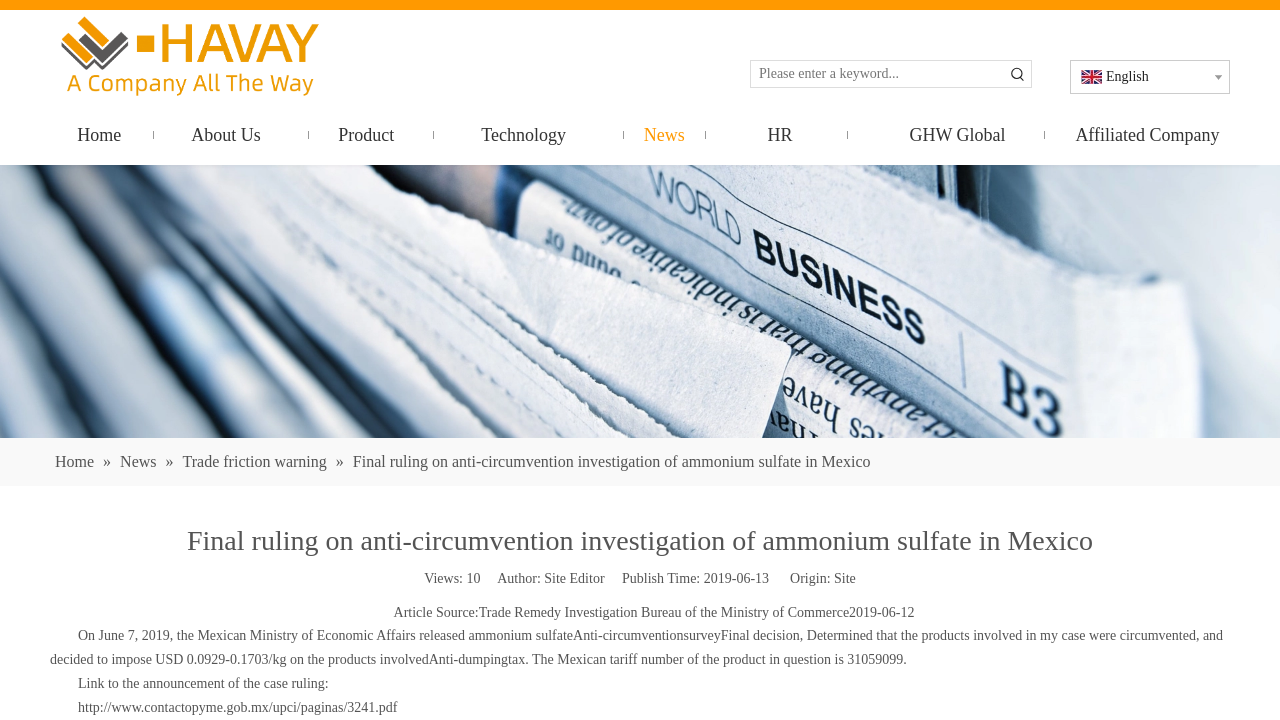Please specify the bounding box coordinates of the region to click in order to perform the following instruction: "Click the 'Hot Keywords:' button".

[0.785, 0.085, 0.805, 0.121]